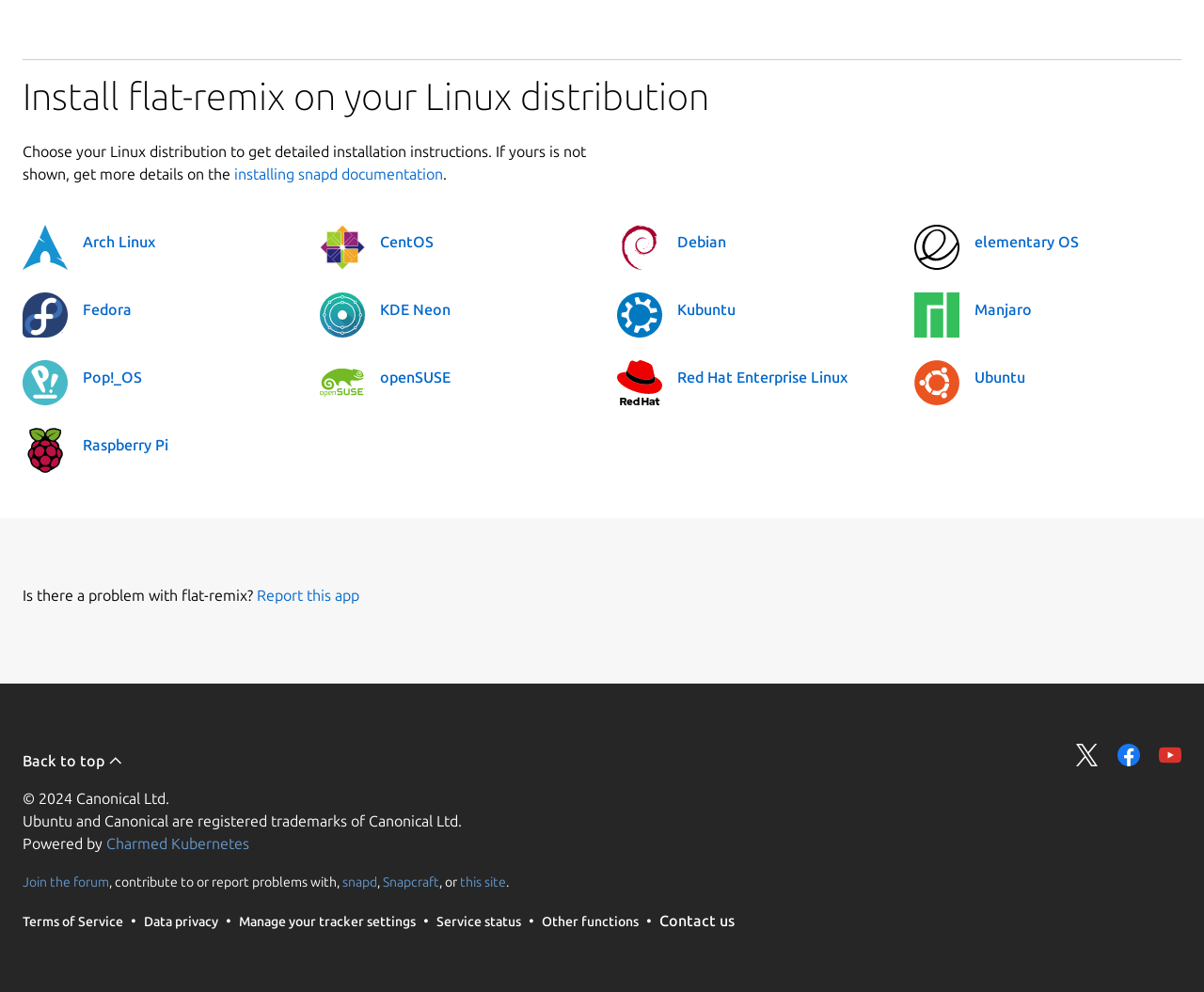How many social media sharing options are available?
Answer the question with as much detail as you can, using the image as a reference.

I found three social media sharing links at the bottom of the webpage, which are 'Share on Twitter', 'Share on Facebook', and 'Share on YouTube'.